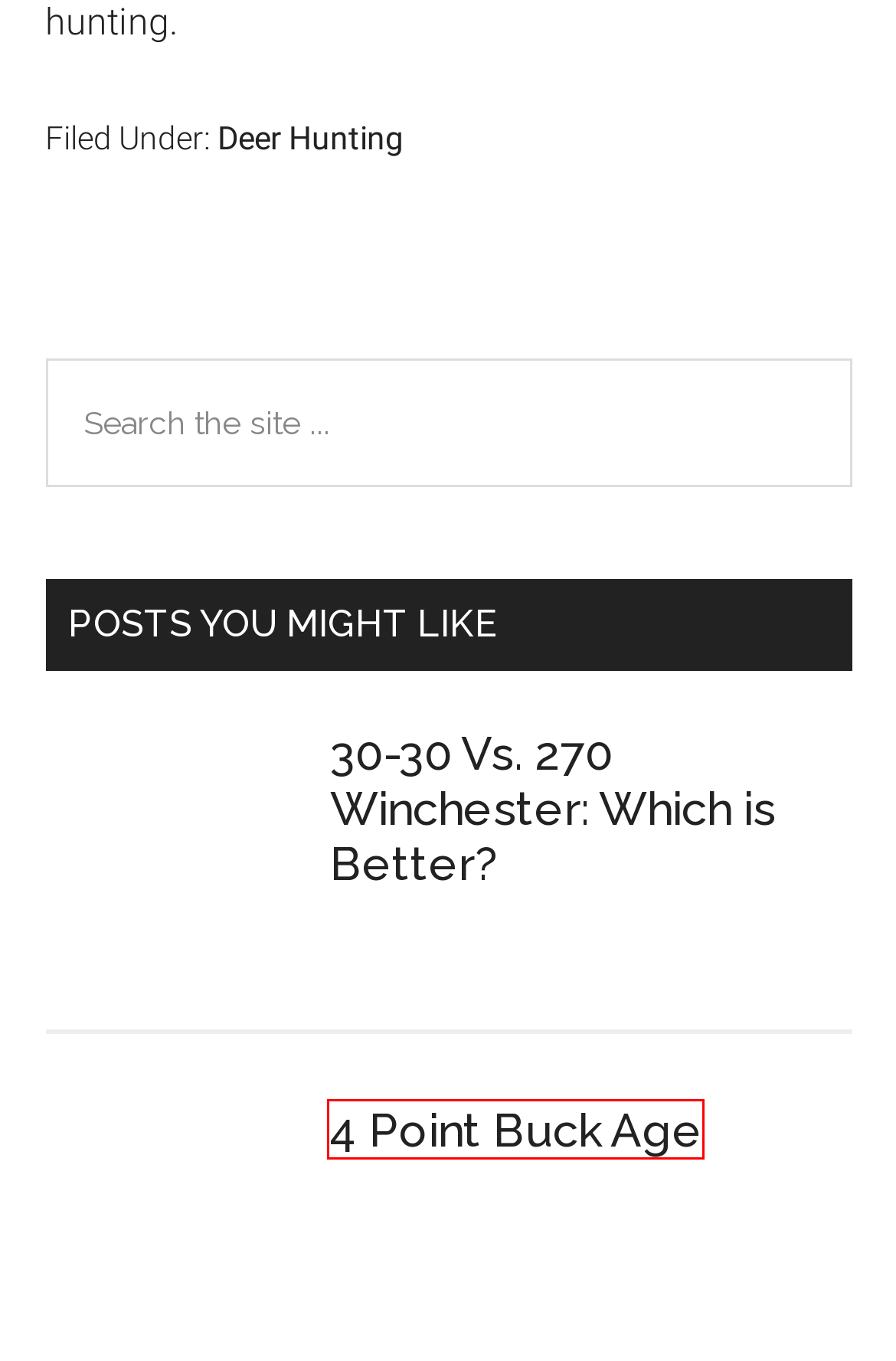Consider the screenshot of a webpage with a red bounding box and select the webpage description that best describes the new page that appears after clicking the element inside the red box. Here are the candidates:
A. Do Deer Eat Cilantro? - HuntingSage
B. Deer Hunting Archives - HuntingSage
C. Is Deer Liver Good to Eat? - HuntingSage
D. Do Deer Move in the Fog? - HuntingSage
E. Disclosure - HuntingSage
F. 4 Point Buck Age - HuntingSage
G. 3 Best Hunting Rifles for Beginners (2023 Reviews) - HuntingSage
H. Why Do Female Deer Fight? - HuntingSage

F